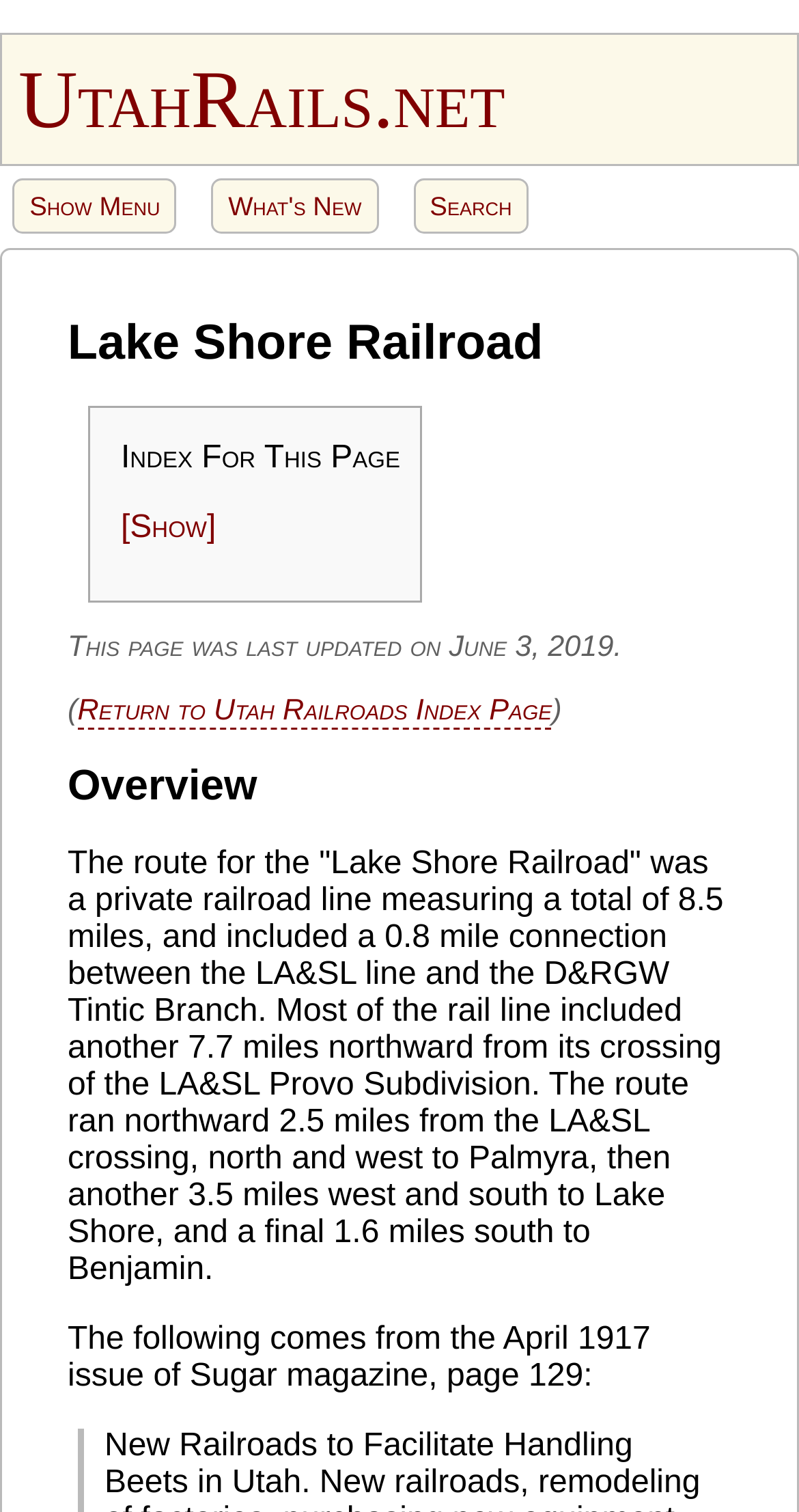Determine the bounding box for the described HTML element: "Facebook". Ensure the coordinates are four float numbers between 0 and 1 in the format [left, top, right, bottom].

None